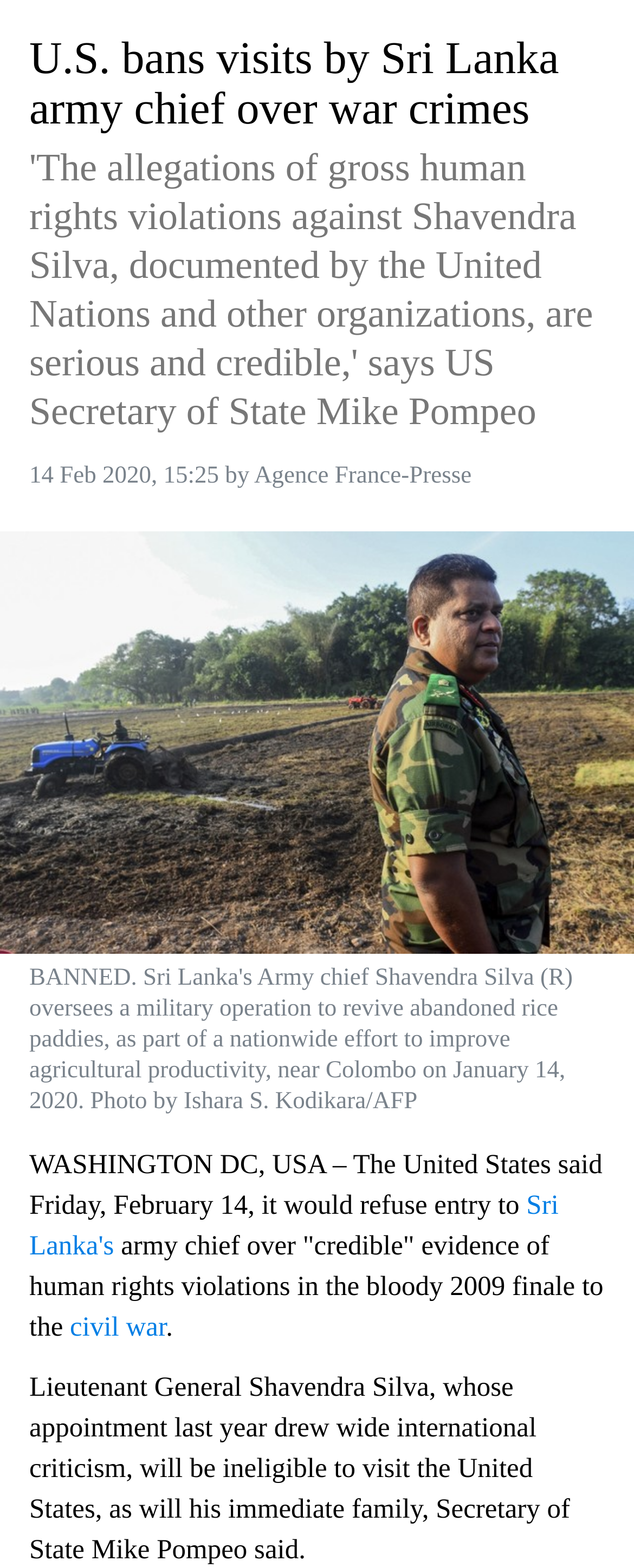Who made the announcement?
From the details in the image, provide a complete and detailed answer to the question.

Based on the article, it is mentioned that Secretary of State Mike Pompeo said that Lieutenant General Shavendra Silva will be ineligible to visit the United States. This information is obtained from the article content.